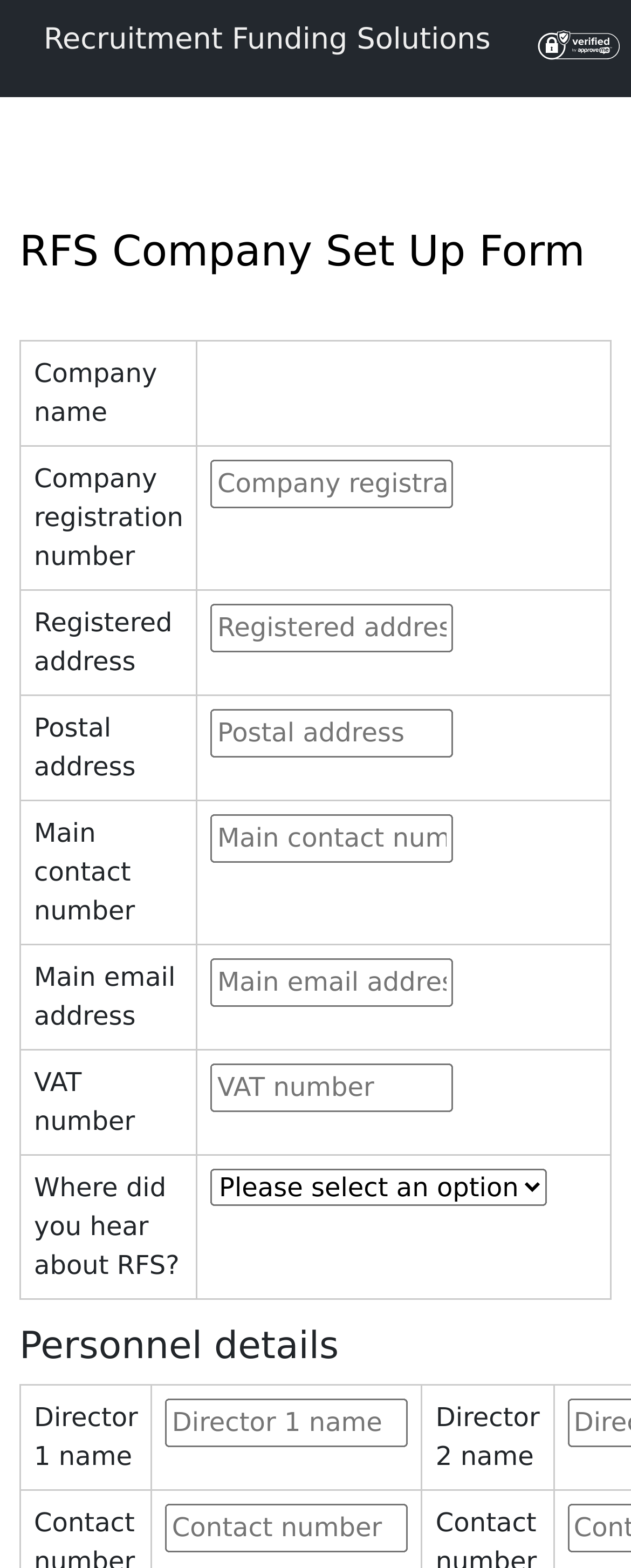Carefully examine the image and provide an in-depth answer to the question: How many directors' details can be entered in the form?

The form has fields for Director 1 name and Director 2 name, which suggests that at least two directors' details can be entered in the form.